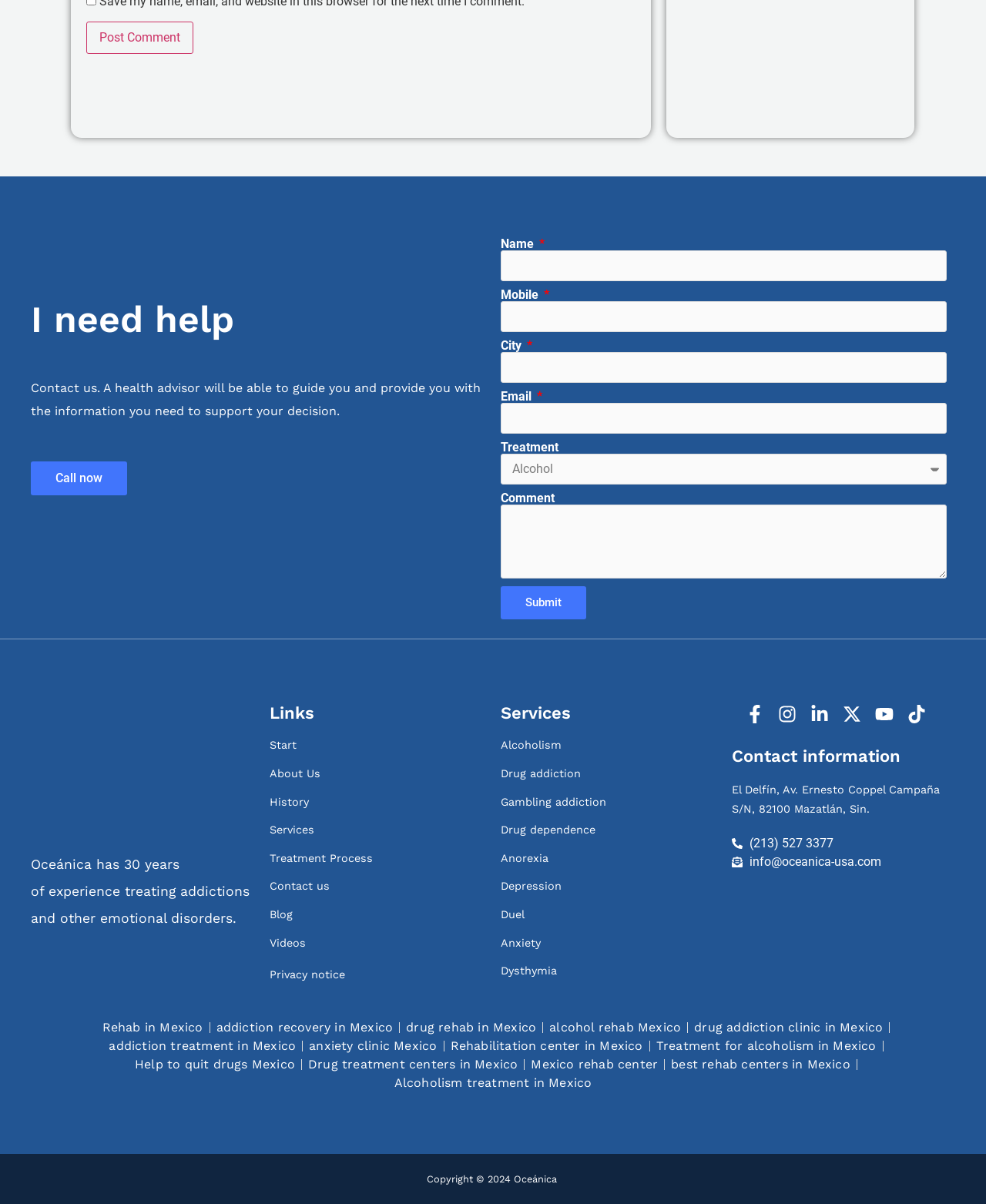Please specify the bounding box coordinates of the area that should be clicked to accomplish the following instruction: "Search for a keyword". The coordinates should consist of four float numbers between 0 and 1, i.e., [left, top, right, bottom].

None